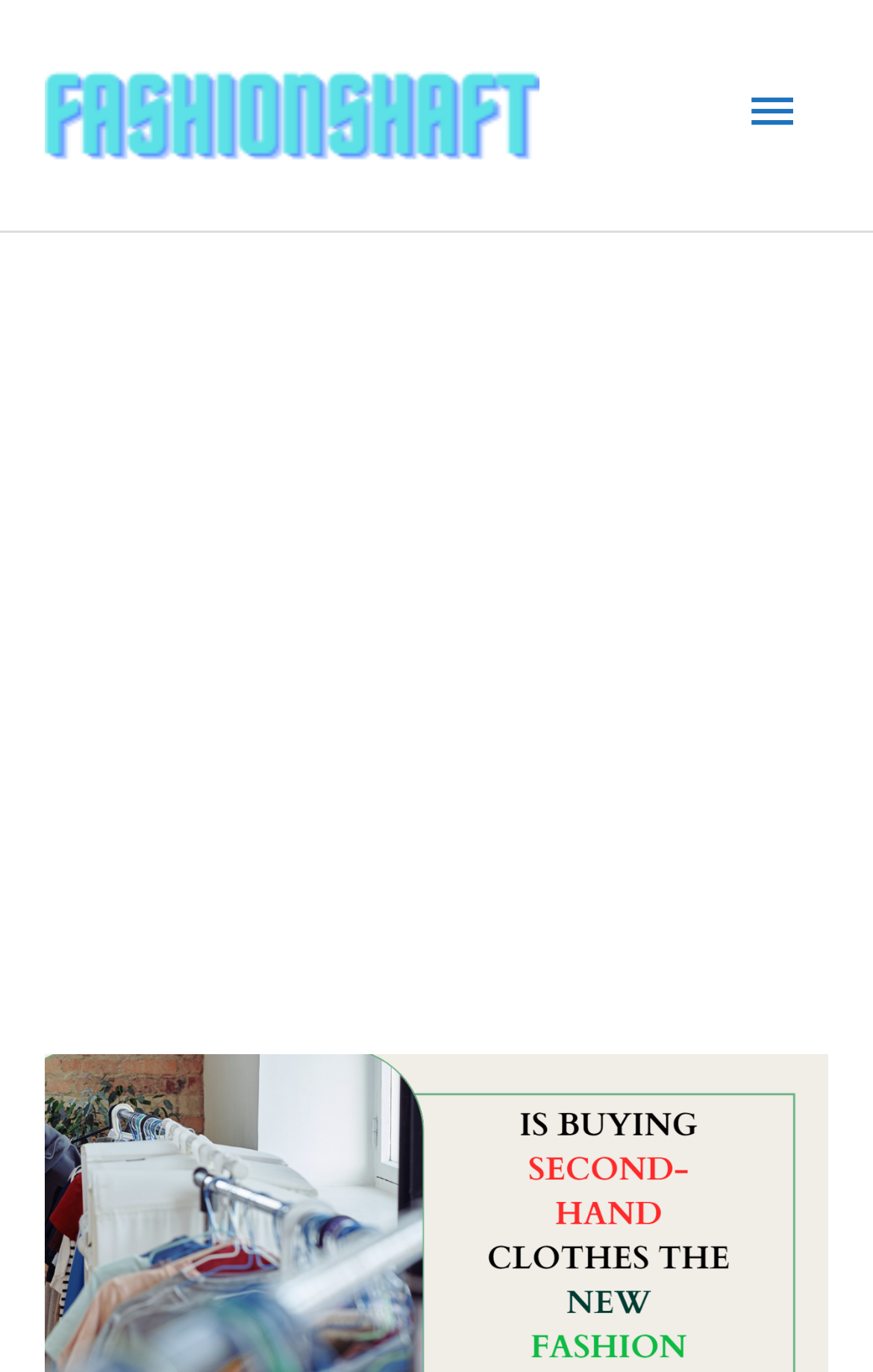Please determine the headline of the webpage and provide its content.

Is Buying Second-Hand Clothes the New Fashion Revolution?